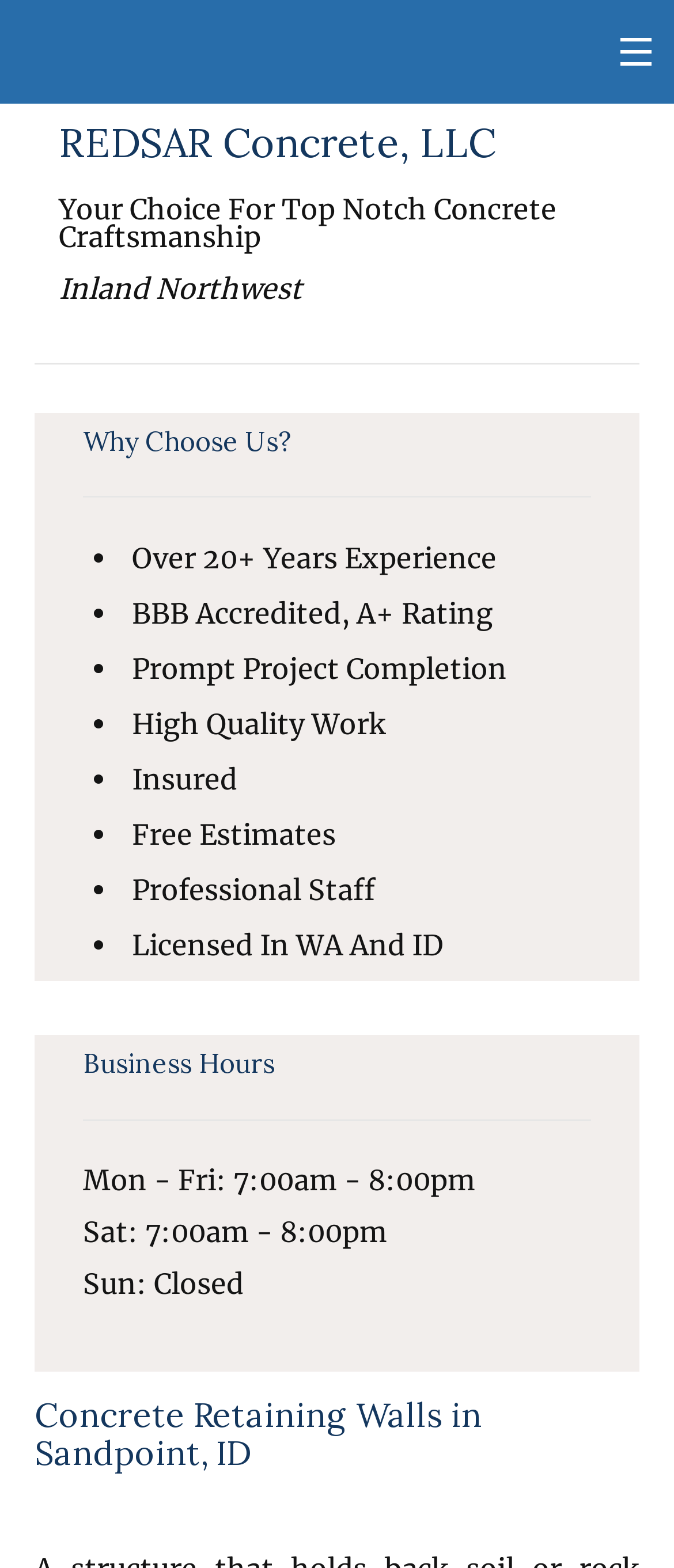Look at the image and write a detailed answer to the question: 
What type of service does the company provide?

The type of service provided by the company can be inferred from the heading element at the bottom of the webpage, which is 'Concrete Retaining Walls in Sandpoint, ID'. This suggests that the company provides concrete retaining walls services in Sandpoint, ID.